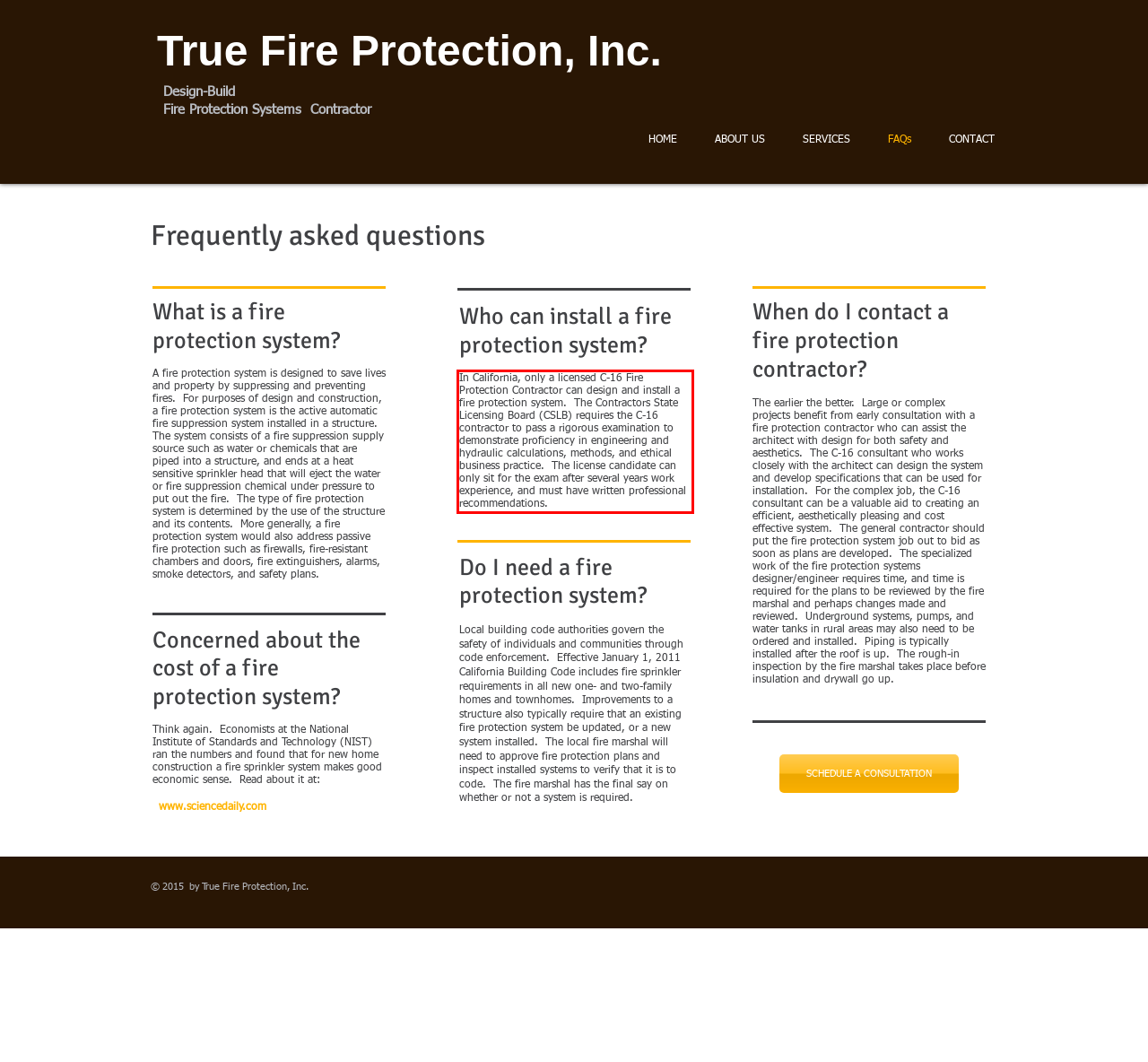Given a screenshot of a webpage, locate the red bounding box and extract the text it encloses.

In California, only a licensed C-16 Fire Protection Contractor can design and install a fire protection system. The Contractors State Licensing Board (CSLB) requires the C-16 contractor to pass a rigorous examination to demonstrate proficiency in engineering and hydraulic calculations, methods, and ethical business practice. The license candidate can only sit for the exam after several years work experience, and must have written professional recommendations.